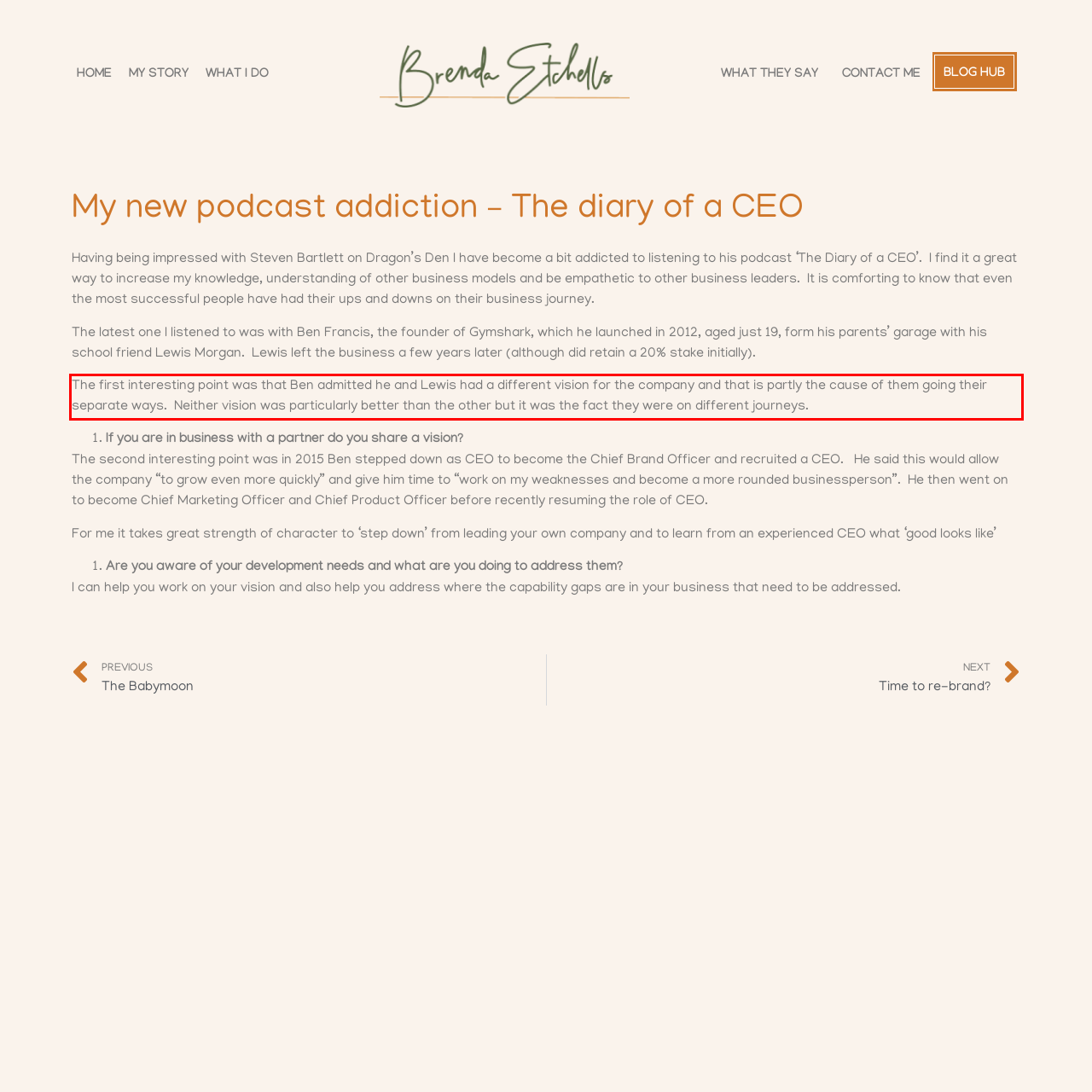You are looking at a screenshot of a webpage with a red rectangle bounding box. Use OCR to identify and extract the text content found inside this red bounding box.

The first interesting point was that Ben admitted he and Lewis had a different vision for the company and that is partly the cause of them going their separate ways. Neither vision was particularly better than the other but it was the fact they were on different journeys.